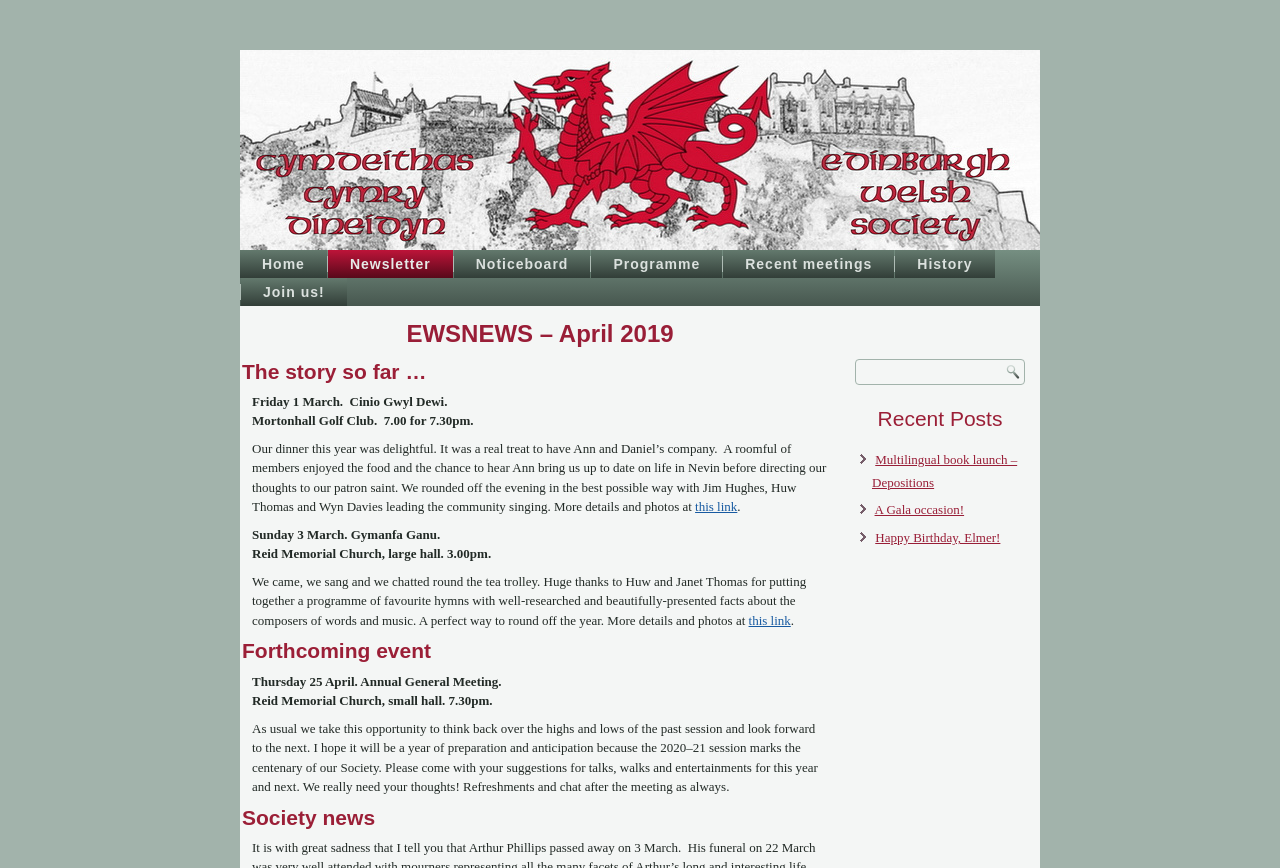What is the main heading displayed on the webpage? Please provide the text.

EWSNEWS – April 2019